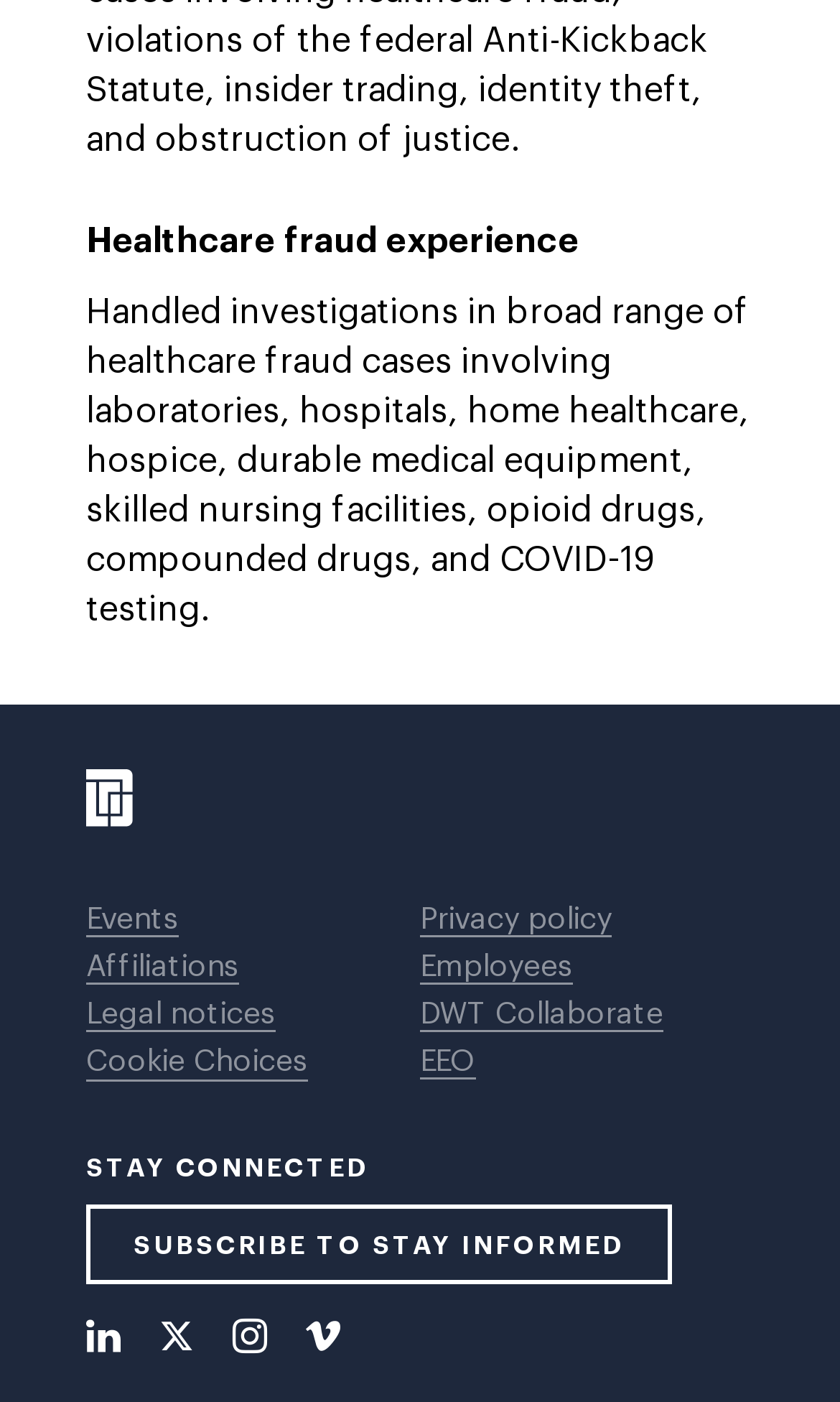What is the company's logo?
Based on the image, answer the question with as much detail as possible.

The company's logo is located at the top of the webpage, and it is an image with the text 'DWT logo'.